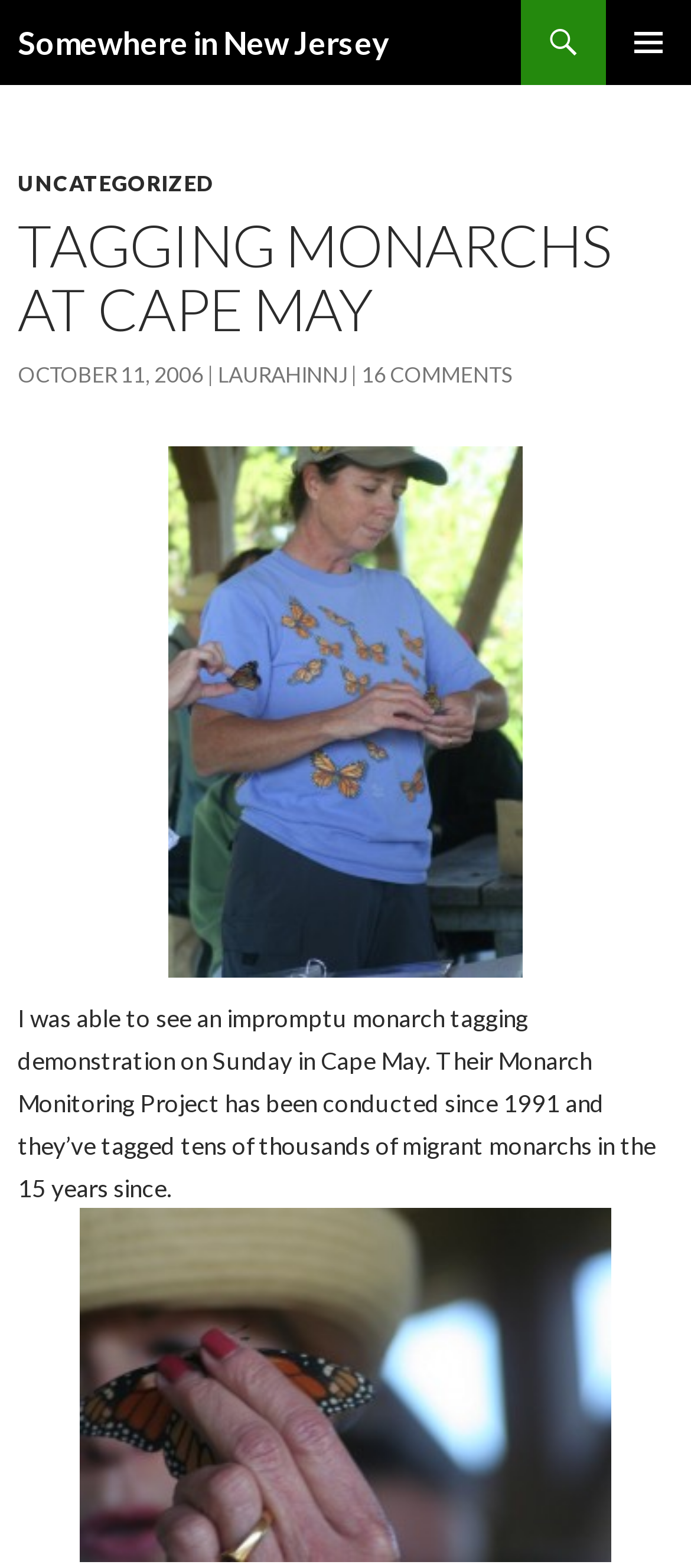Please find and give the text of the main heading on the webpage.

Somewhere in New Jersey